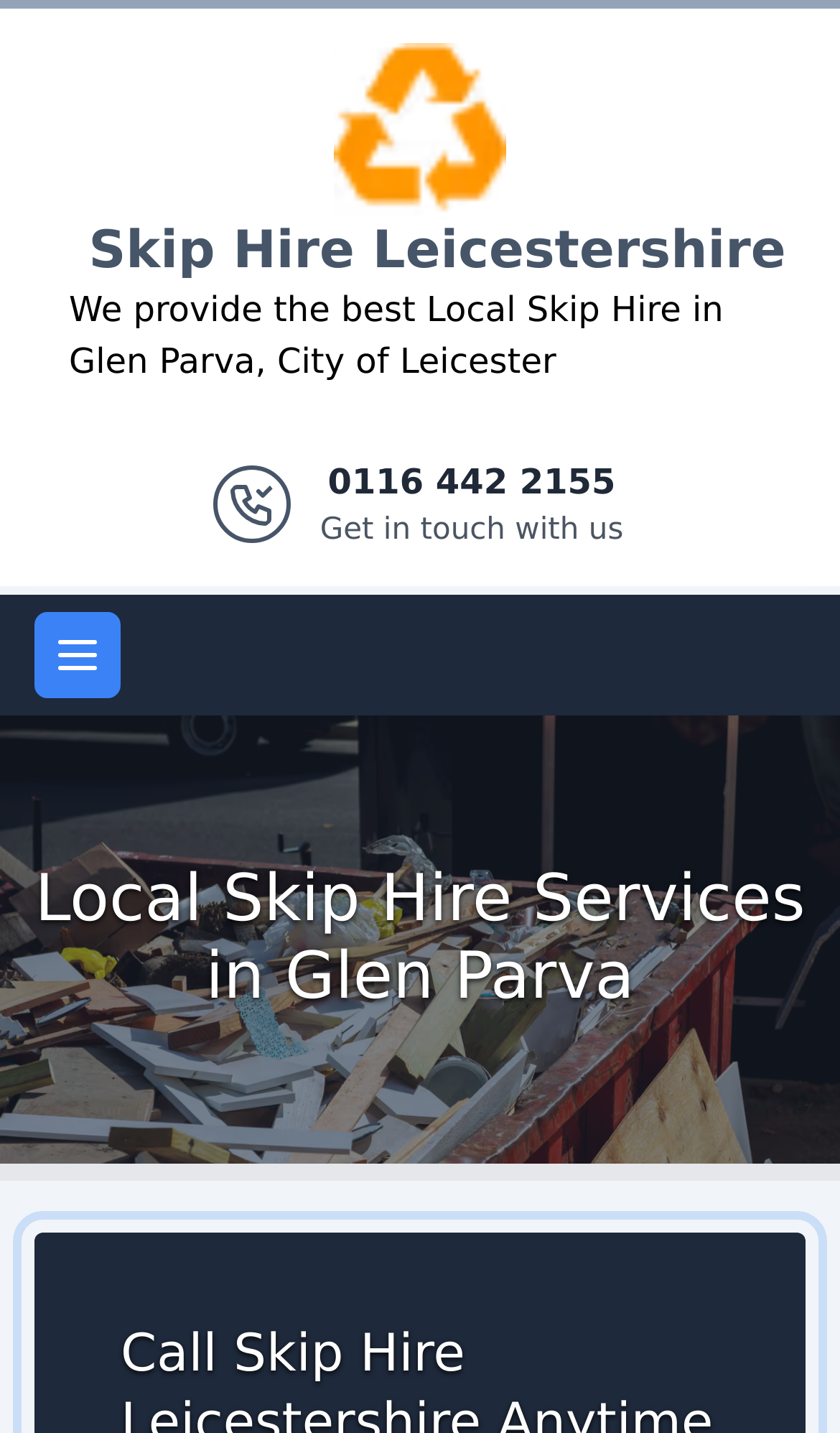Provide a one-word or short-phrase response to the question:
What is the purpose of the button with the text 'Open main menu'?

To open the main menu